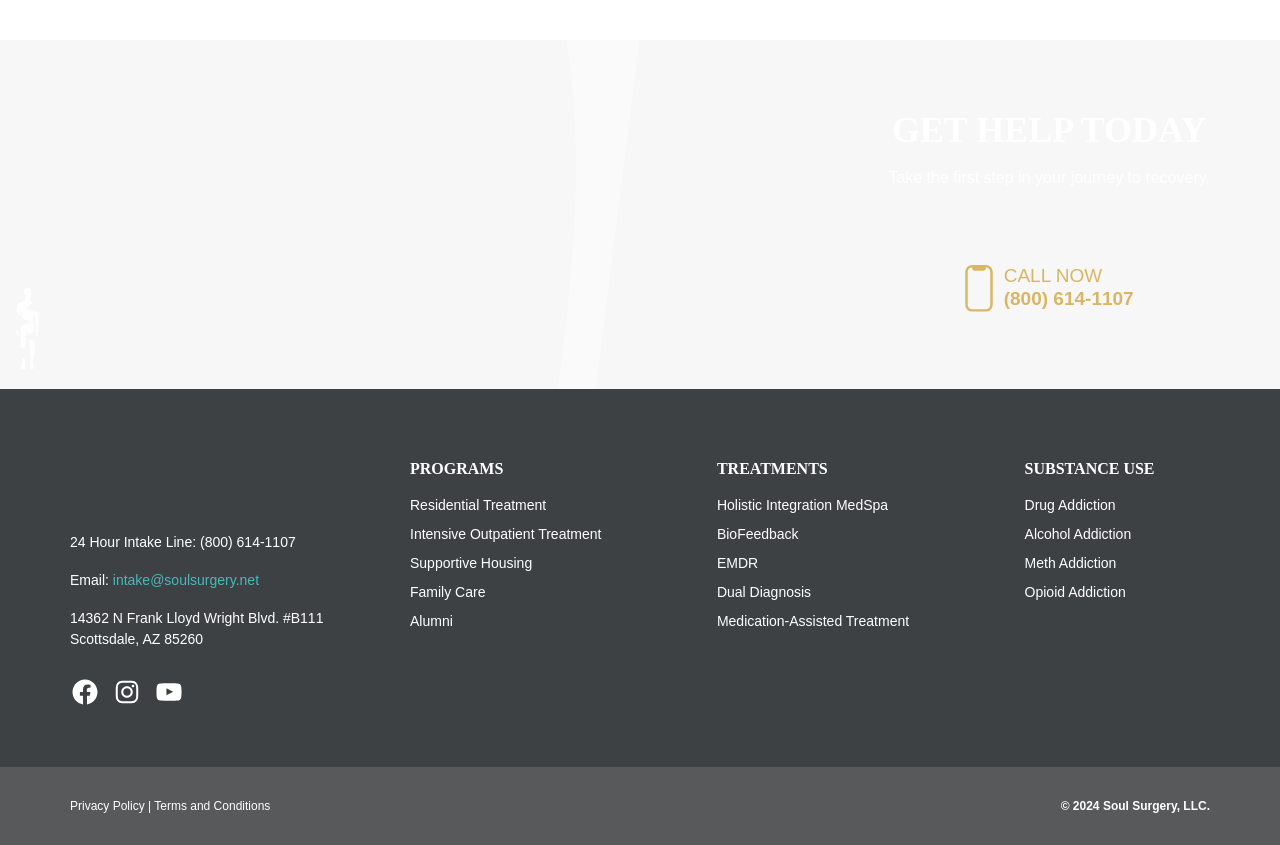Find the bounding box coordinates of the element you need to click on to perform this action: 'Visit the Facebook page'. The coordinates should be represented by four float values between 0 and 1, in the format [left, top, right, bottom].

[0.055, 0.801, 0.078, 0.836]